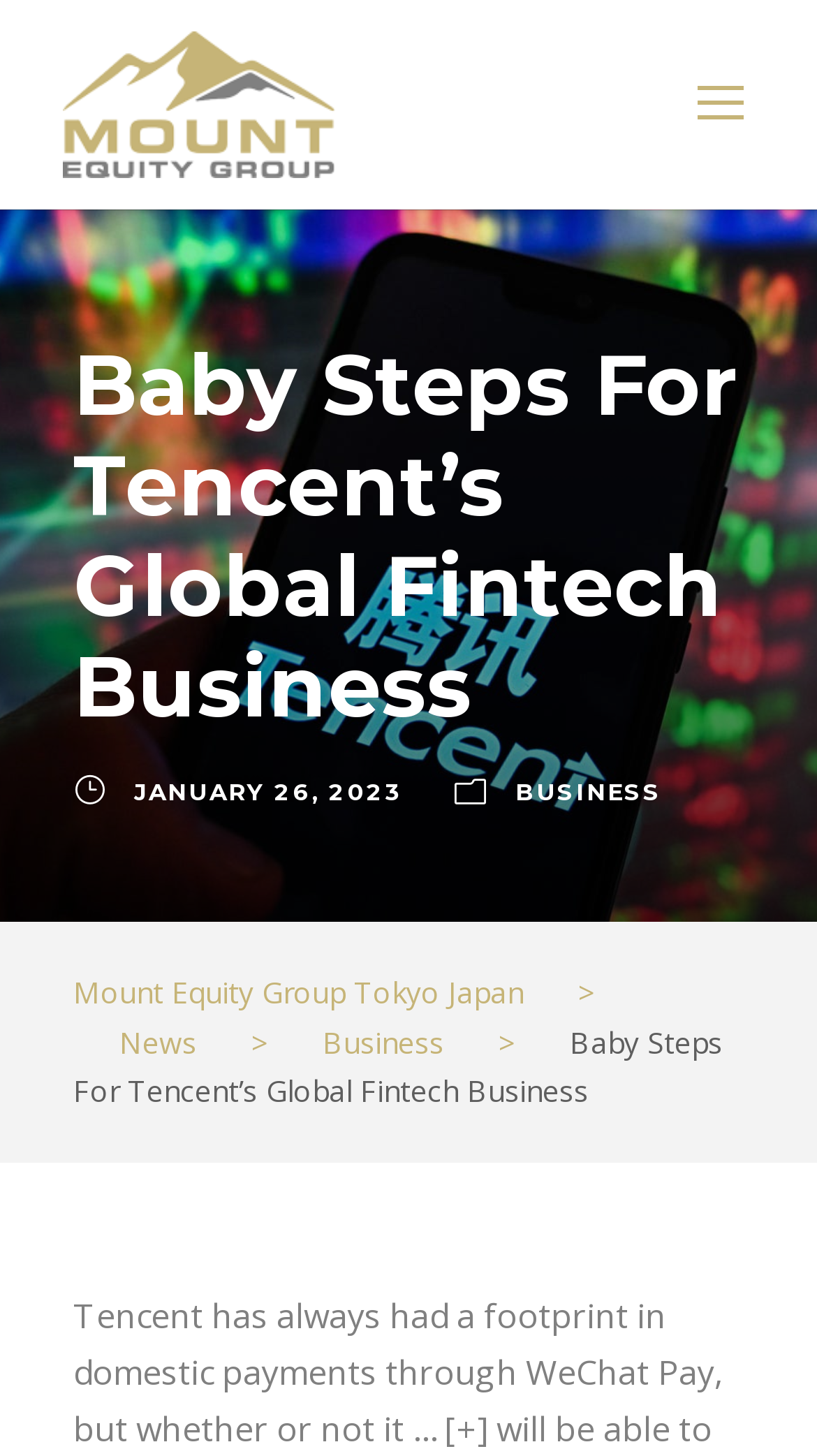Extract the bounding box for the UI element that matches this description: "News".

[0.146, 0.701, 0.241, 0.729]